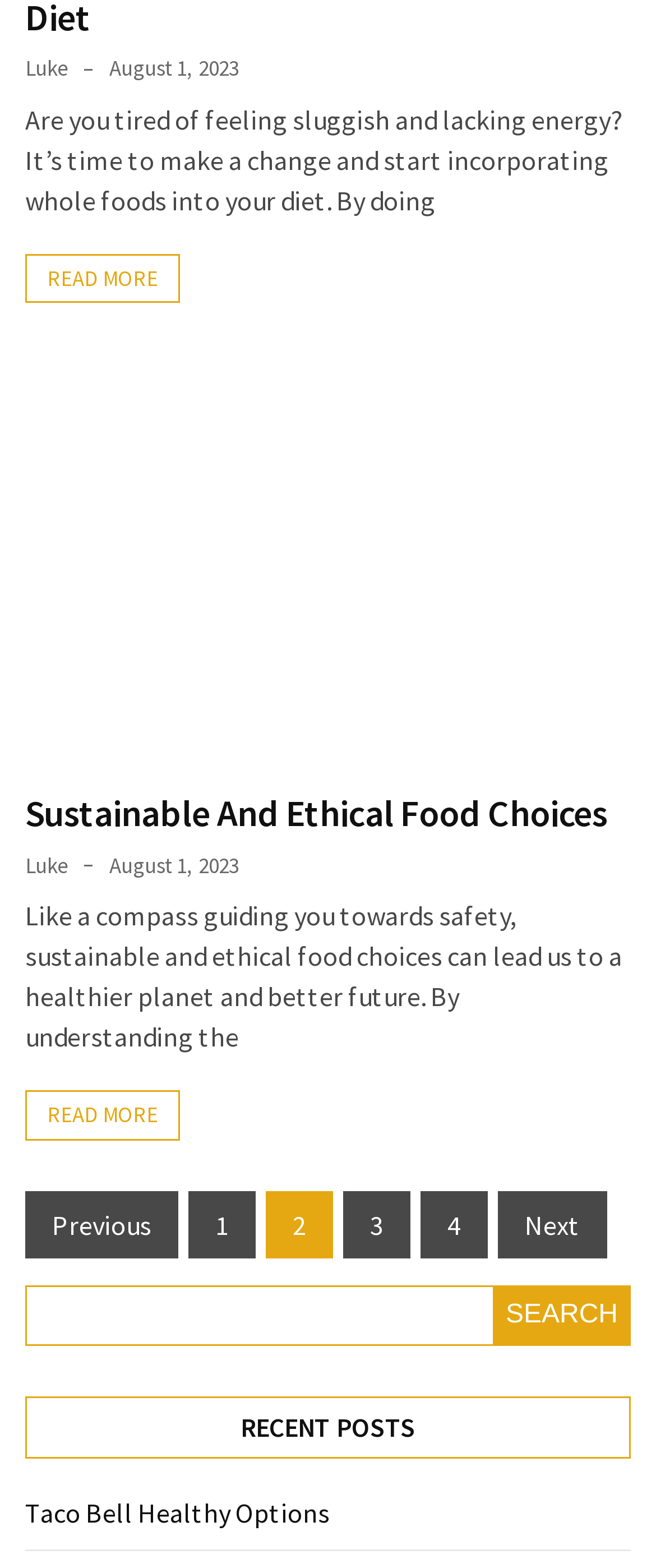Answer in one word or a short phrase: 
How many 'READ MORE' links are there?

2